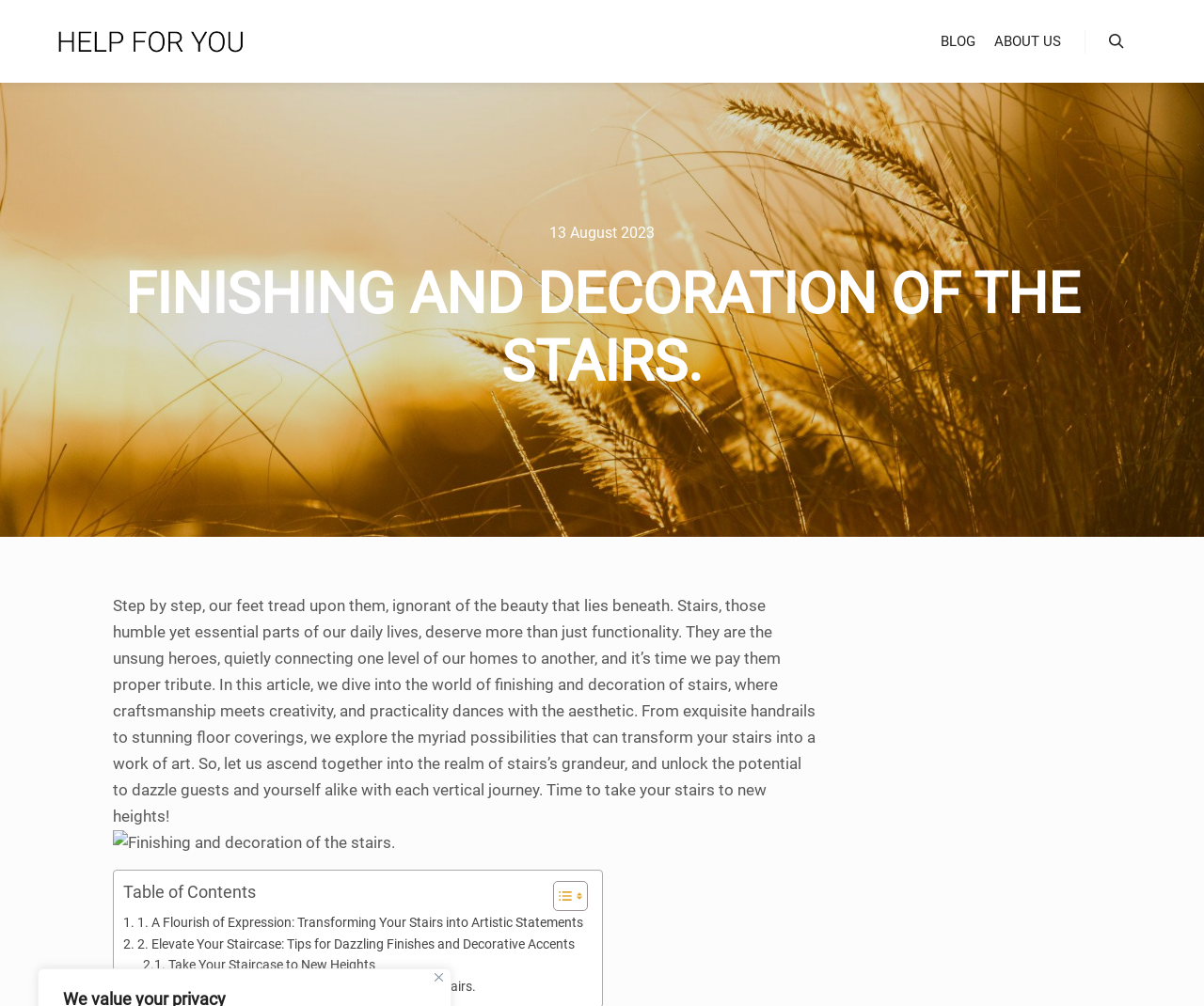What is the date mentioned on this webpage?
With the help of the image, please provide a detailed response to the question.

The date '13 August 2023' is mentioned on the webpage, which can be found in the time element with the bounding box coordinates [0.456, 0.222, 0.544, 0.24].